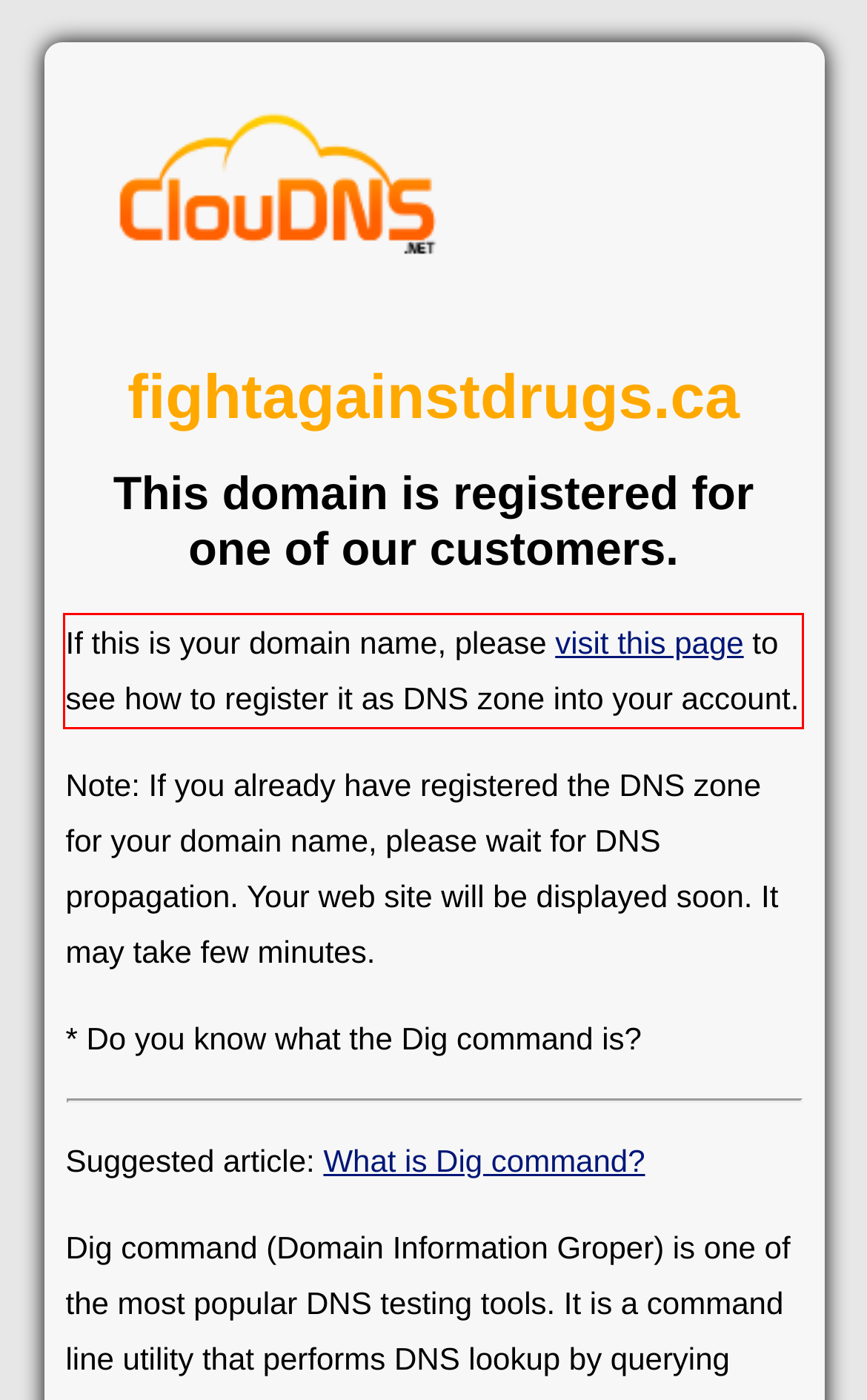Examine the webpage screenshot and use OCR to obtain the text inside the red bounding box.

If this is your domain name, please visit this page to see how to register it as DNS zone into your account.